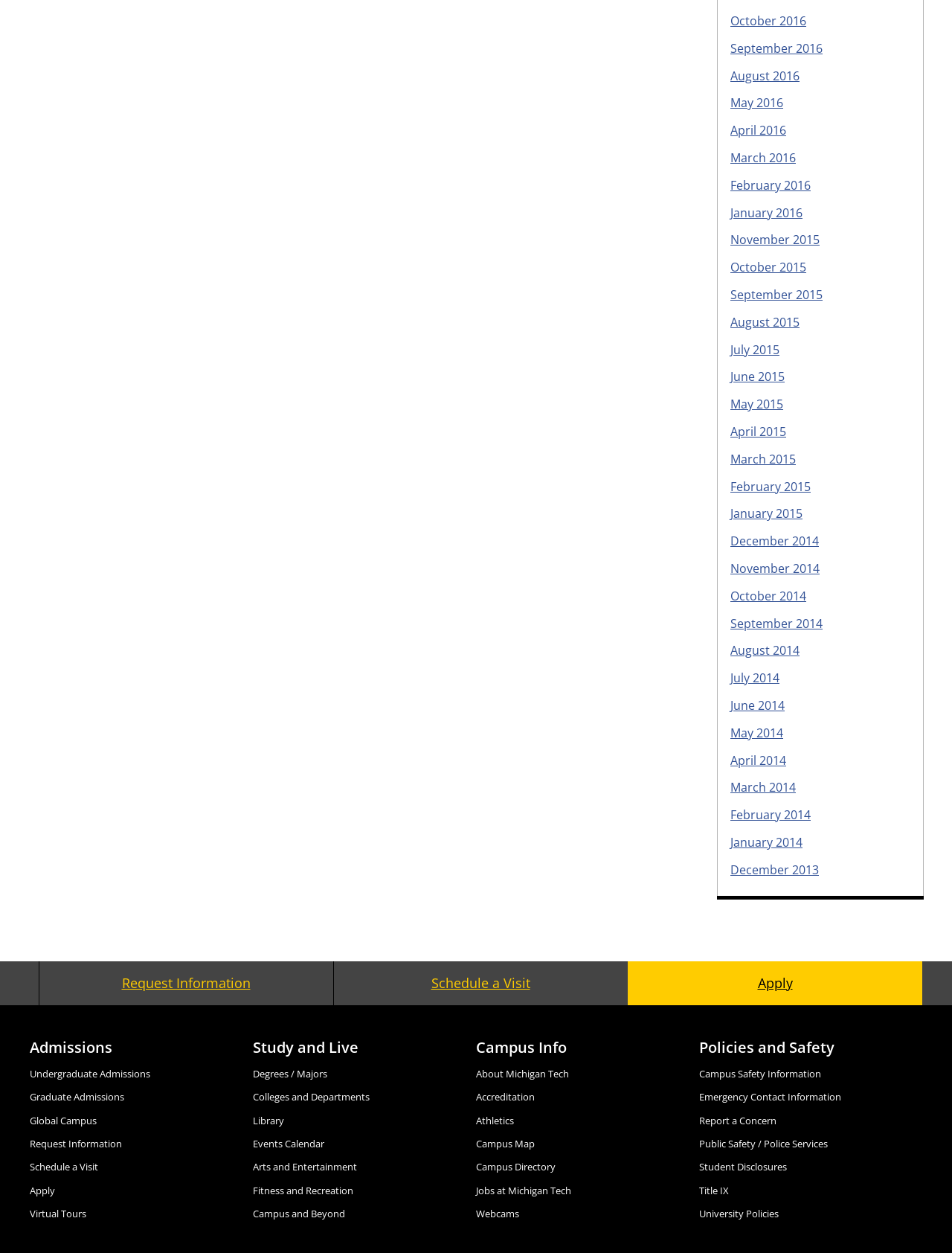Locate and provide the bounding box coordinates for the HTML element that matches this description: "Events Calendar".

[0.266, 0.907, 0.341, 0.918]